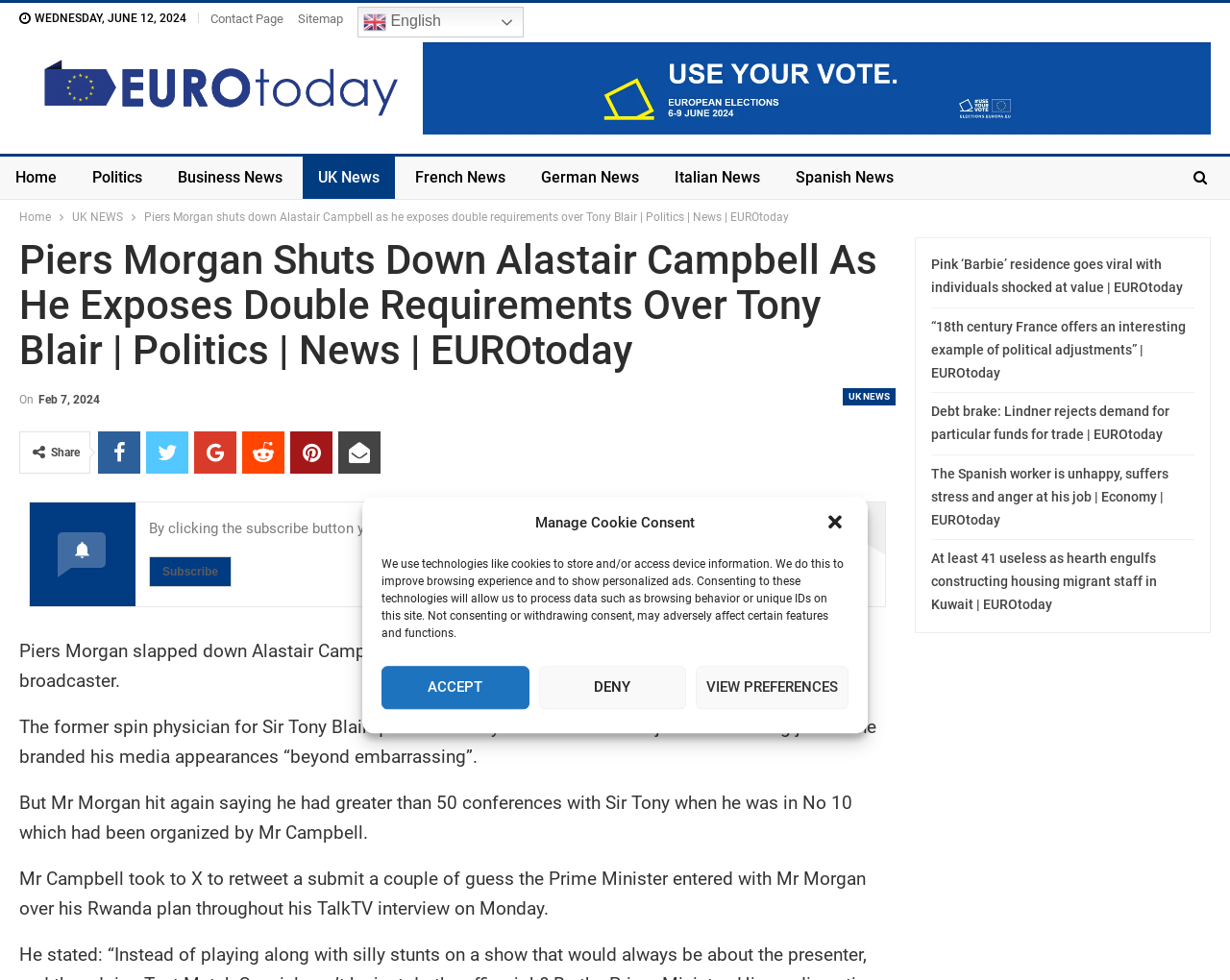Identify the bounding box coordinates of the section to be clicked to complete the task described by the following instruction: "Click the 'Subscribe' button". The coordinates should be four float numbers between 0 and 1, formatted as [left, top, right, bottom].

[0.121, 0.567, 0.188, 0.599]